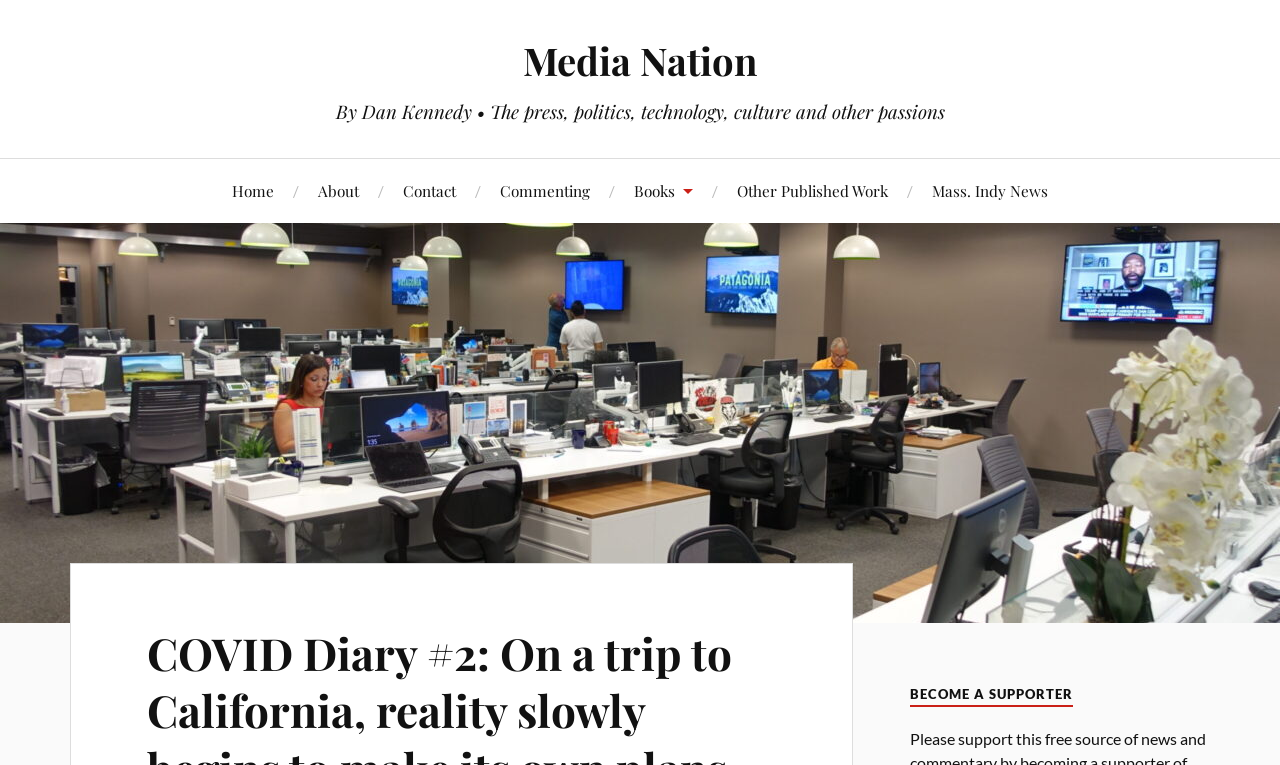Using the provided description Books, find the bounding box coordinates for the UI element. Provide the coordinates in (top-left x, top-left y, bottom-right x, bottom-right y) format, ensuring all values are between 0 and 1.

[0.495, 0.208, 0.541, 0.291]